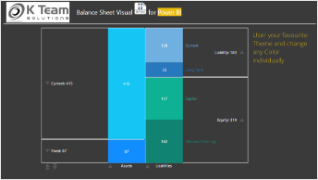Detail every aspect of the image in your caption.

The image showcases the "Balance Sheet Visual" designed for Power BI by K Team Solutions. This visual representation provides a clear overview of a company's financial position, displaying categories such as Assets, Liabilities, and Equity. The chart is divided into distinct sections, with a prominent blue shaded region indicating current assets alongside their respective values. 

Users can easily identify key components such as "Current Assets," "Long Term Assets," and "Total Assets" through the visually striking bars. The layout also allows for real-time adjustments, suggesting that users can select their preferred themes and modify color settings individually, enhancing the customization options for their financial data presentations.

This visual tool is part of a broader suite that emphasizes user-friendliness and dynamism, making it an effective resource for financial analysis within Power BI.